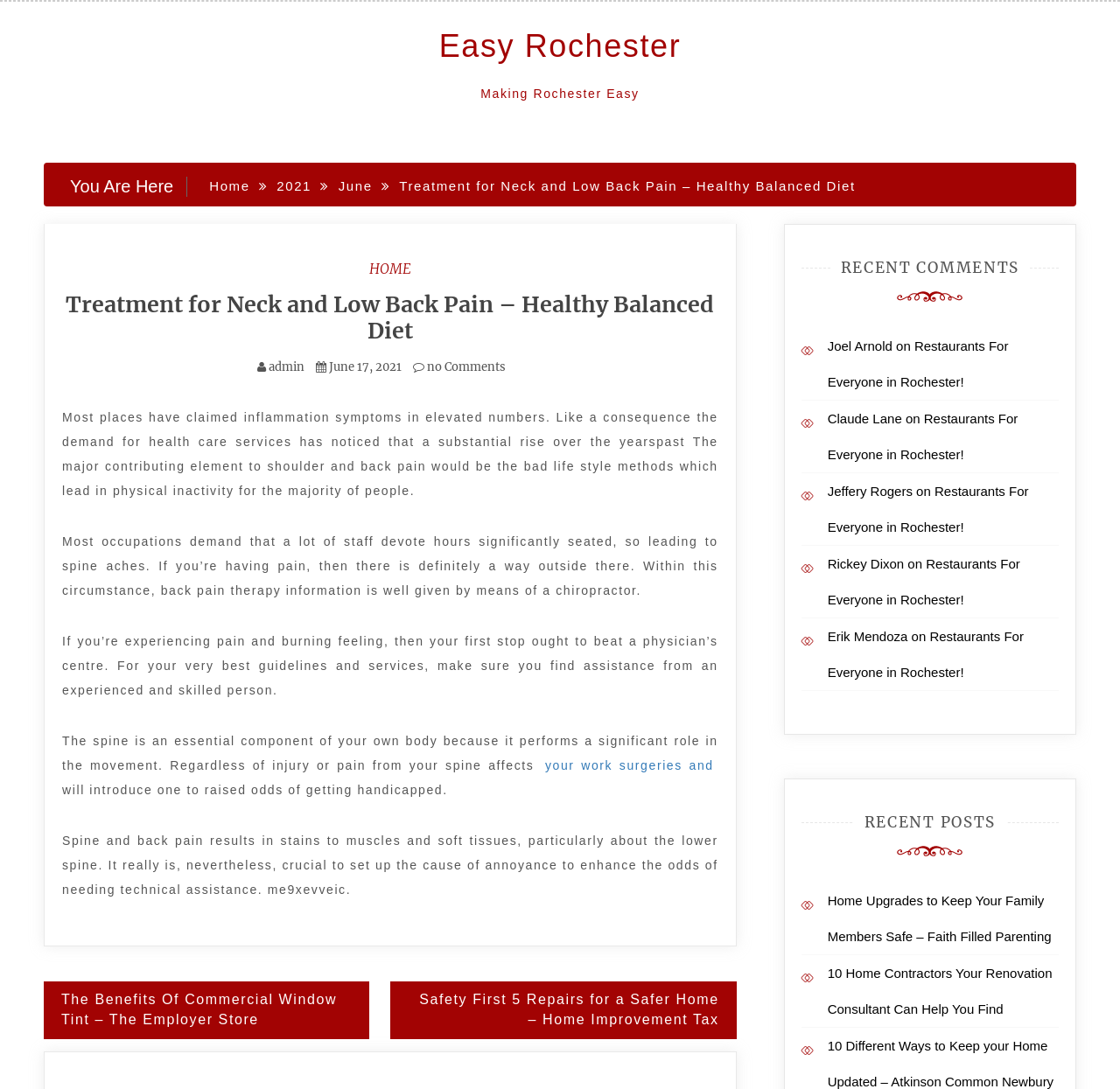What is the recommended action for people experiencing pain and burning feeling?
Use the information from the screenshot to give a comprehensive response to the question.

The recommended action for people experiencing pain and burning feeling can be determined by reading the static text 'If you’re experiencing pain and burning feeling, then your first stop ought to beat a physician’s centre.' which advises people to visit a doctor if they are experiencing pain and burning feeling.